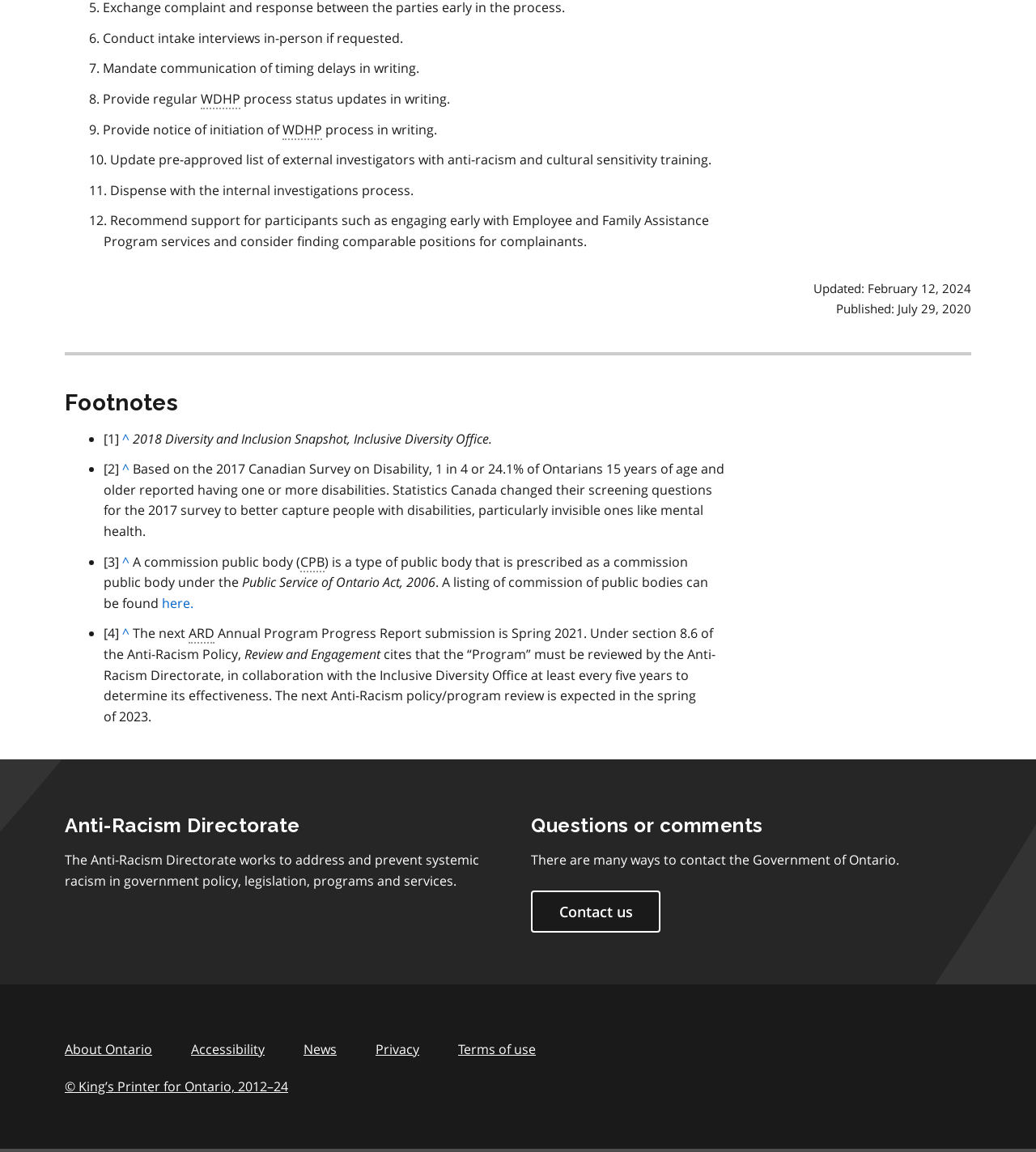When is the next Anti-Racism policy/program review expected?
Examine the screenshot and reply with a single word or phrase.

Spring 2023